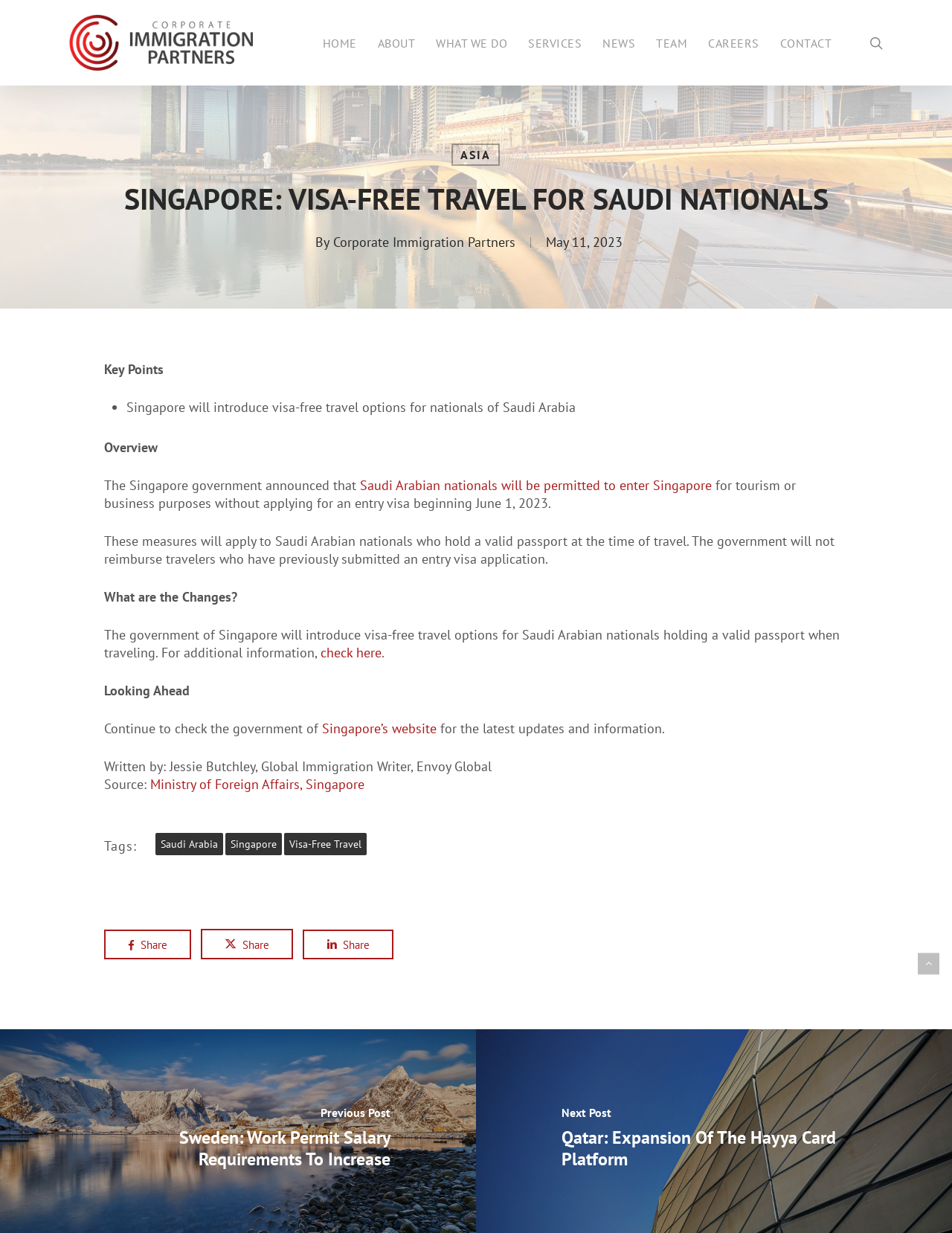Given the element description, predict the bounding box coordinates in the format (top-left x, top-left y, bottom-right x, bottom-right y), using floating point numbers between 0 and 1: About

[0.386, 0.03, 0.447, 0.04]